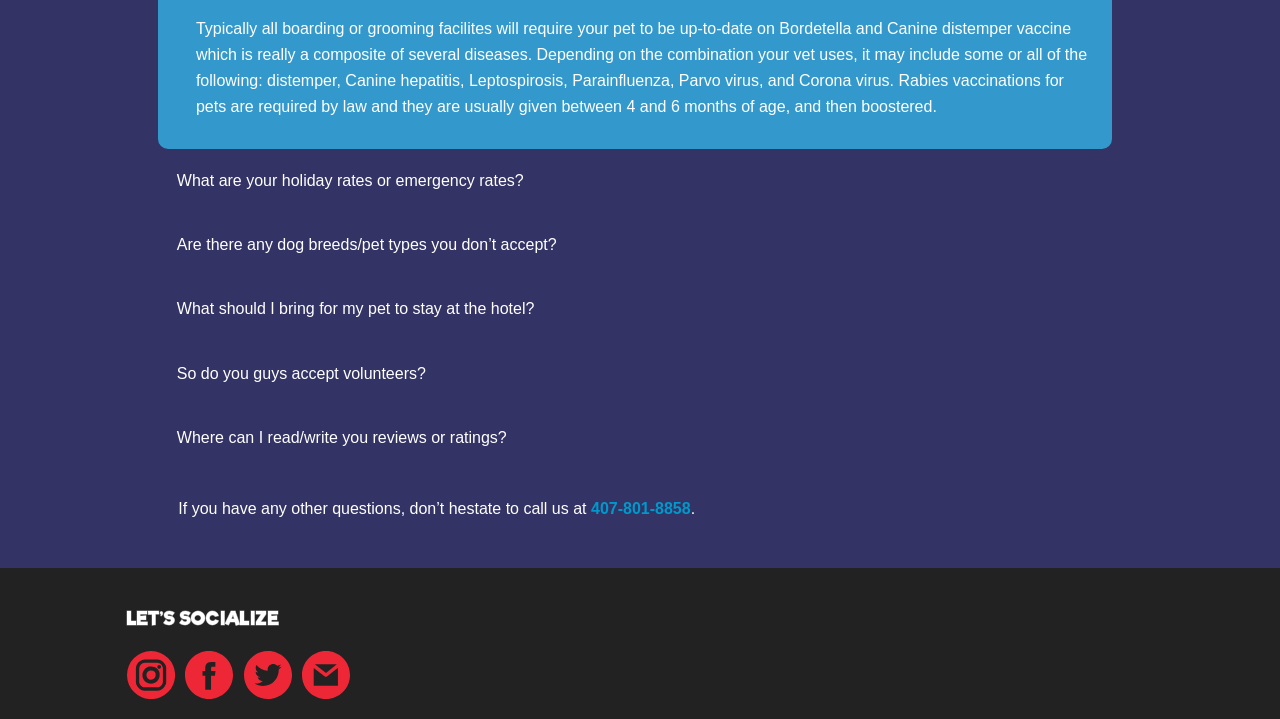Identify the coordinates of the bounding box for the element described below: "public calendar". Return the coordinates as four float numbers between 0 and 1: [left, top, right, bottom].

[0.38, 0.302, 0.472, 0.326]